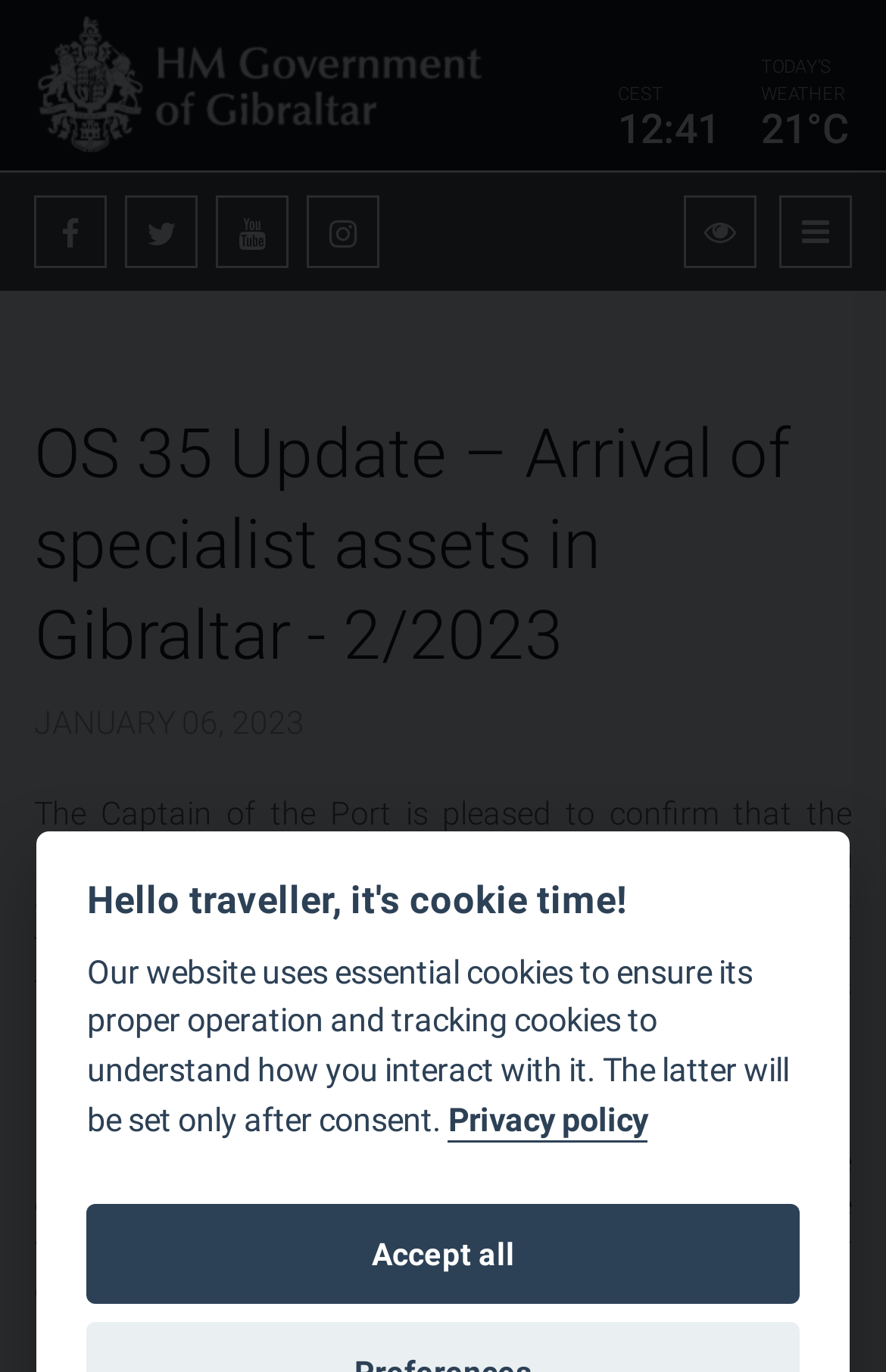Please determine the bounding box coordinates of the element to click in order to execute the following instruction: "Click the Government of Gibraltar Logo". The coordinates should be four float numbers between 0 and 1, specified as [left, top, right, bottom].

[0.038, 0.0, 0.546, 0.125]